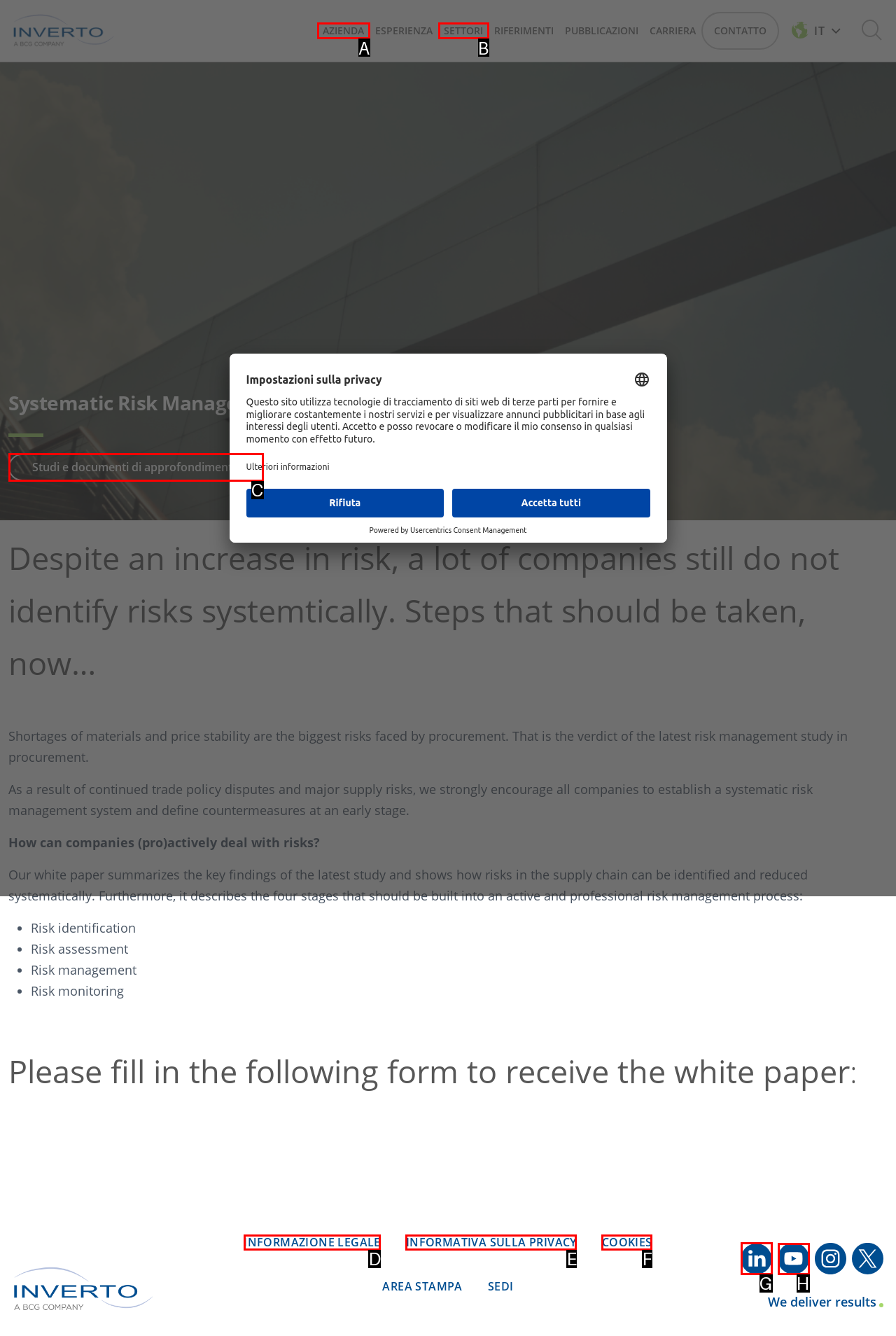Select the HTML element that needs to be clicked to perform the task: Check privacy policy. Reply with the letter of the chosen option.

None